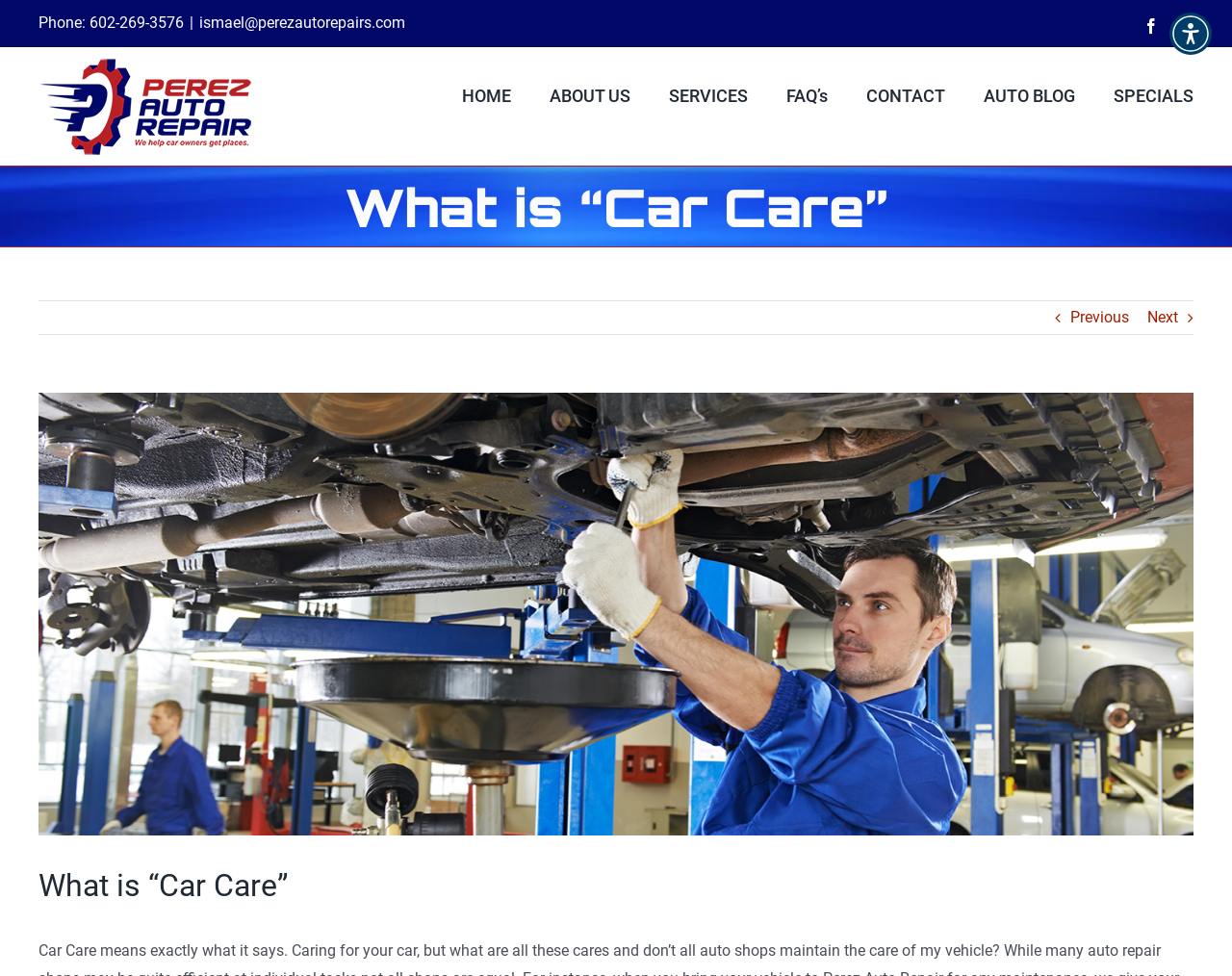Please locate the bounding box coordinates for the element that should be clicked to achieve the following instruction: "Read about SERVICES". Ensure the coordinates are given as four float numbers between 0 and 1, i.e., [left, top, right, bottom].

[0.543, 0.05, 0.607, 0.143]